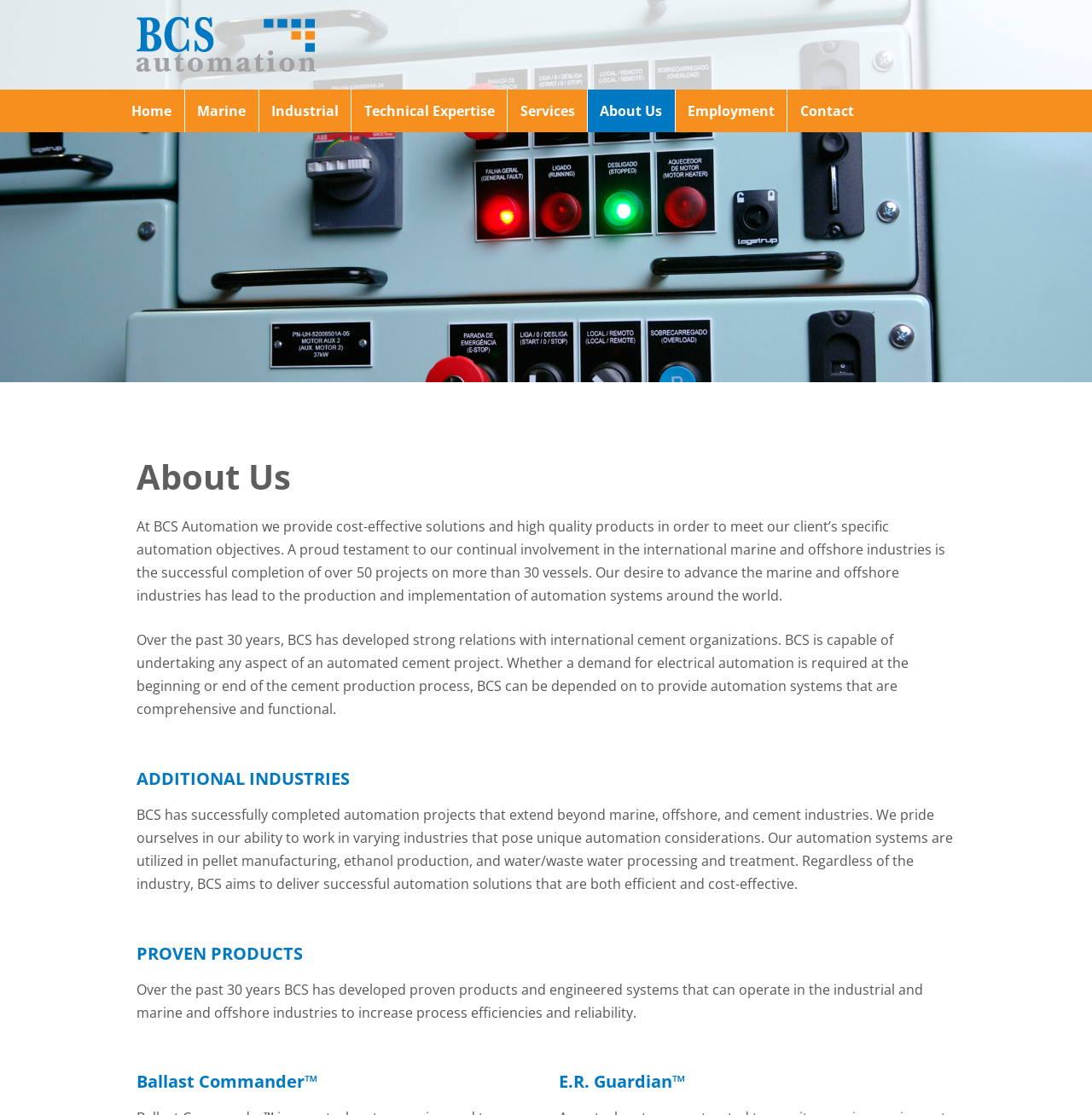Please examine the image and provide a detailed answer to the question: What is the name of the product developed by BCS Automation for emergency response?

The heading 'E.R. Guardian™' suggests that E.R. Guardian is a product developed by BCS Automation, specifically for emergency response.